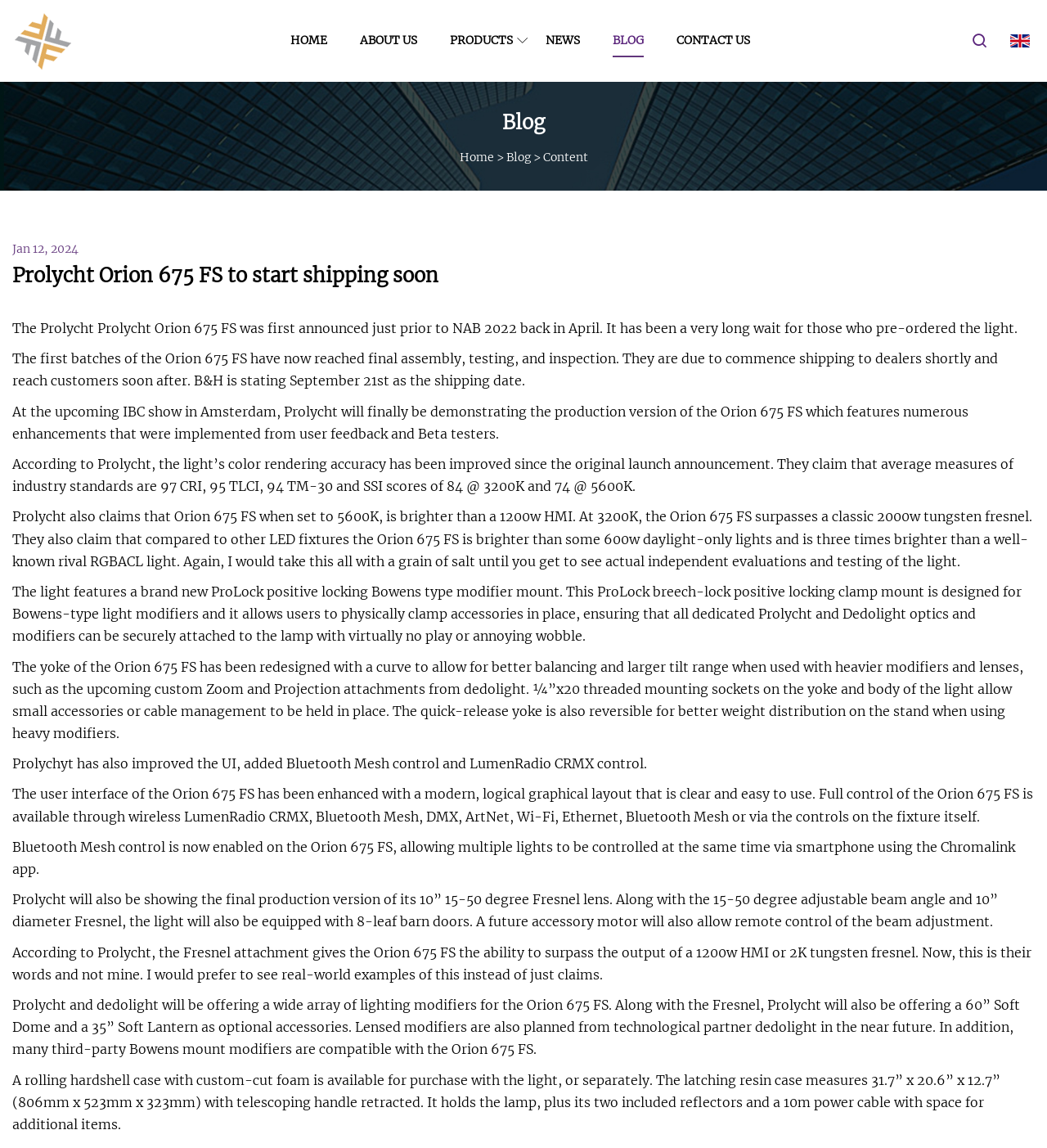Please indicate the bounding box coordinates of the element's region to be clicked to achieve the instruction: "Click on HOME". Provide the coordinates as four float numbers between 0 and 1, i.e., [left, top, right, bottom].

[0.277, 0.0, 0.312, 0.071]